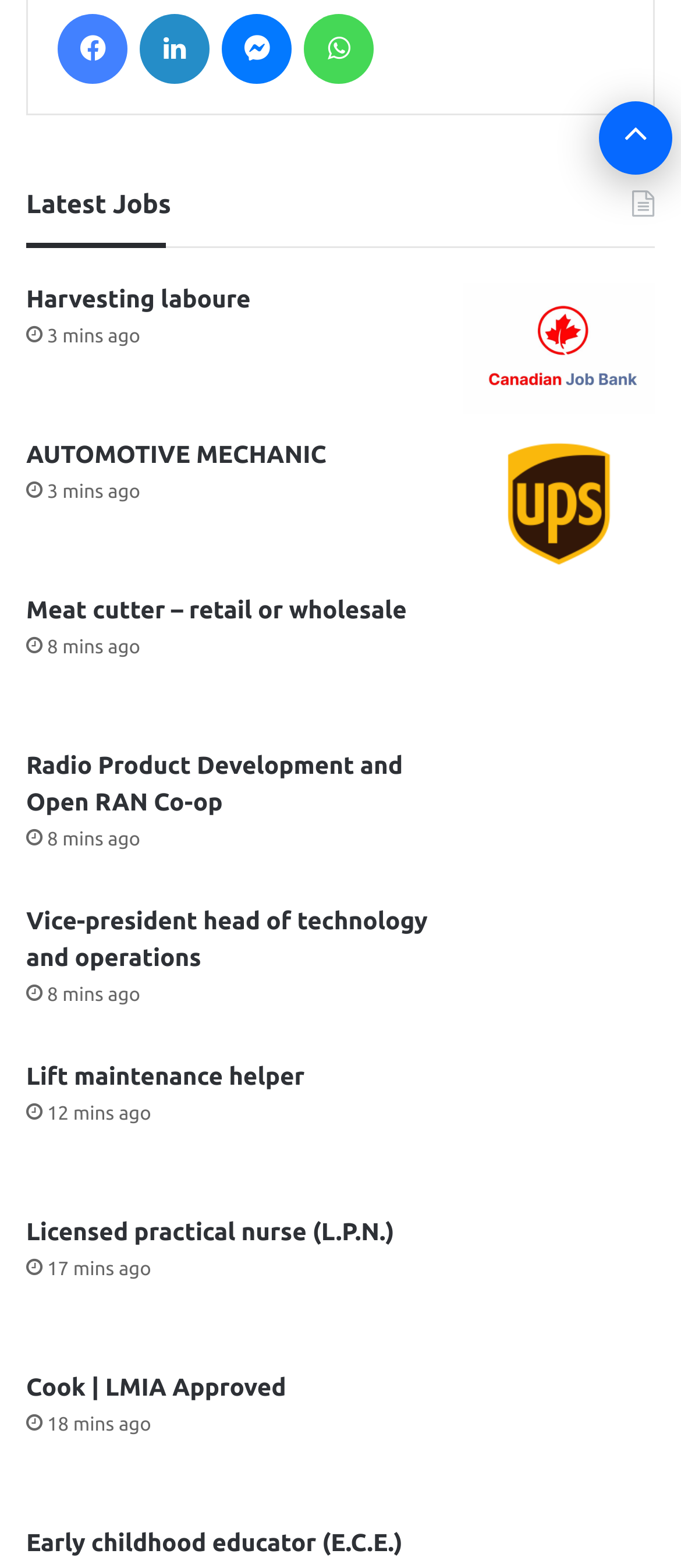Determine the bounding box for the HTML element described here: "Lift maintenance helper". The coordinates should be given as [left, top, right, bottom] with each number being a float between 0 and 1.

[0.038, 0.664, 0.447, 0.682]